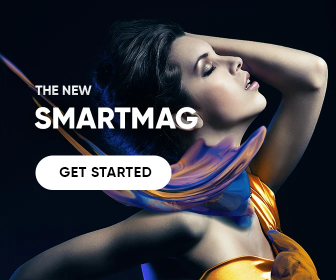Elaborate on all the elements present in the image.

The image showcases an artistic representation promoting "The New SmartMag." It features a striking model with an elegant pose, accentuated by dramatic lighting that highlights her features and golden attire. A vibrant, flowing design element swirls around her, adding a sense of movement and creativity to the composition. Prominently displayed is the text "GET STARTED" within a rounded button, inviting viewers to engage further with the SmartMag platform. The combination of the model's expression and the vivid colors emphasizes the innovative and artistic spirit of the publication.